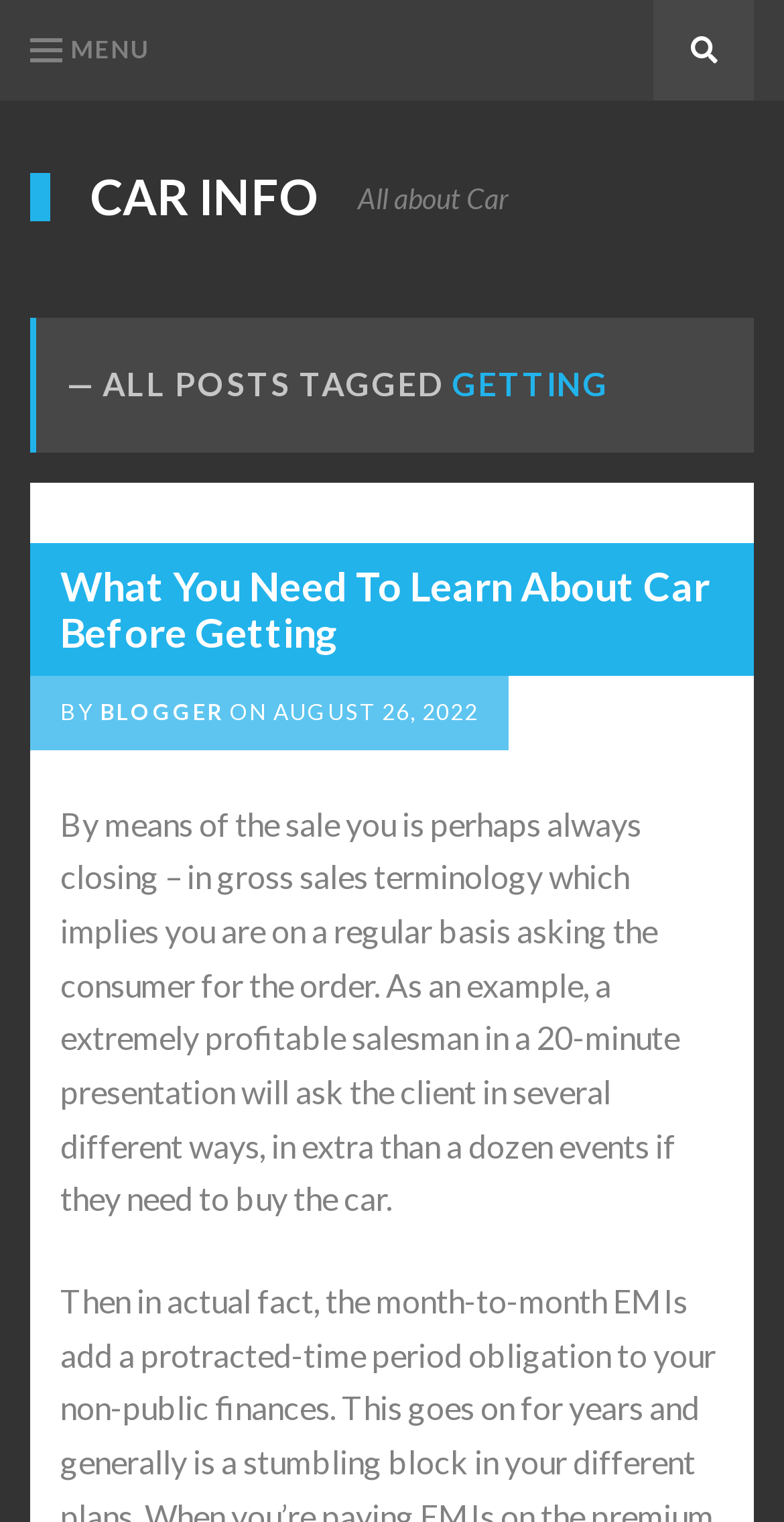Give the bounding box coordinates for the element described by: "blogger".

[0.128, 0.459, 0.285, 0.476]